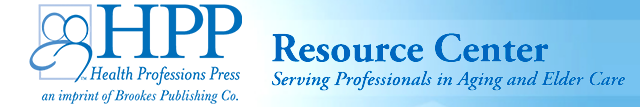Please answer the following question using a single word or phrase: 
What fields do the resources provided by the HPP Resource Center cater to?

Aging and elder care